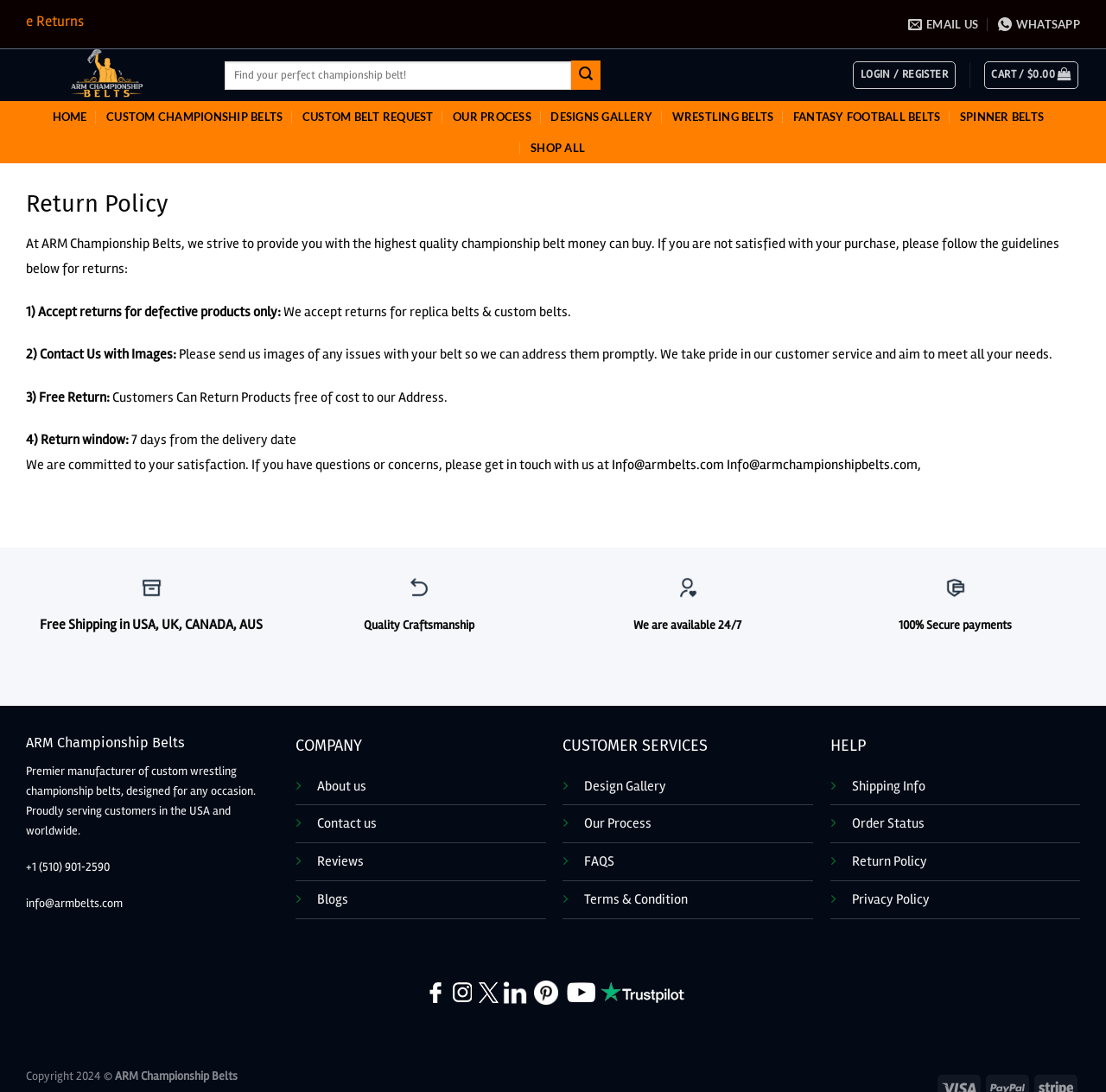Determine the bounding box coordinates of the clickable element necessary to fulfill the instruction: "Get in touch with us via WhatsApp". Provide the coordinates as four float numbers within the 0 to 1 range, i.e., [left, top, right, bottom].

[0.902, 0.009, 0.977, 0.035]